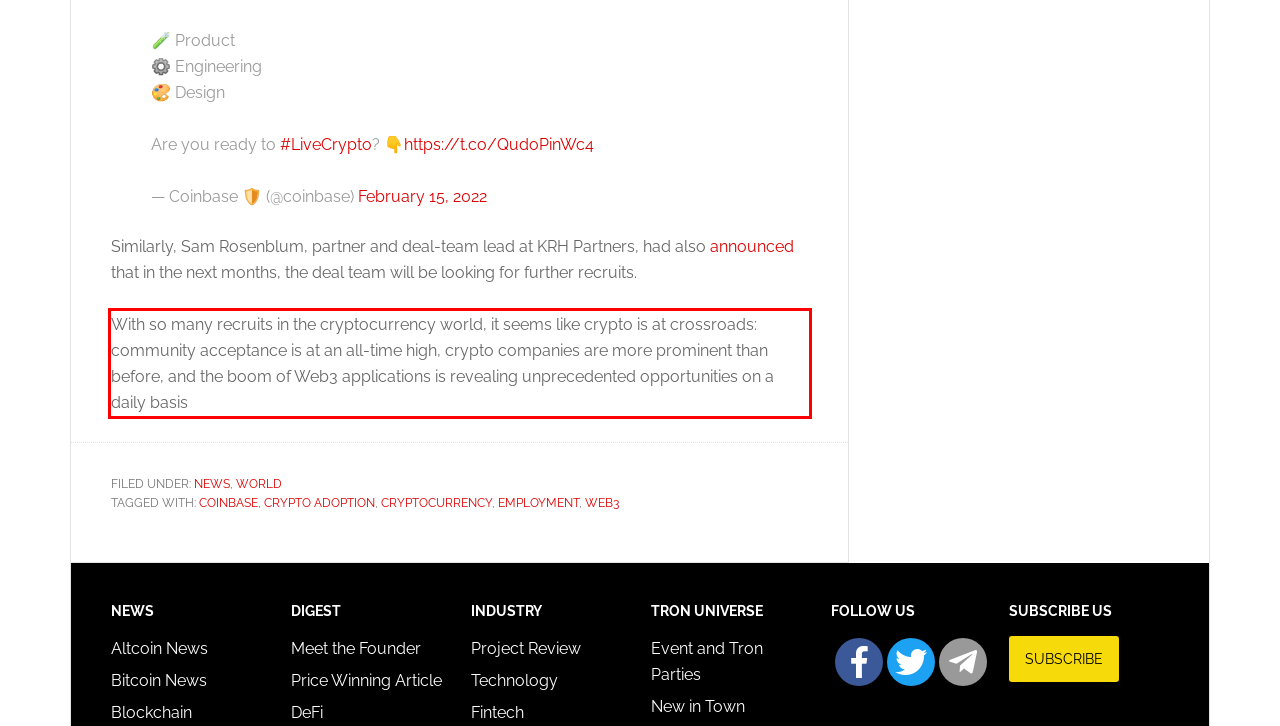Using the provided screenshot of a webpage, recognize the text inside the red rectangle bounding box by performing OCR.

With so many recruits in the cryptocurrency world, it seems like crypto is at crossroads: community acceptance is at an all-time high, crypto companies are more prominent than before, and the boom of Web3 applications is revealing unprecedented opportunities on a daily basis